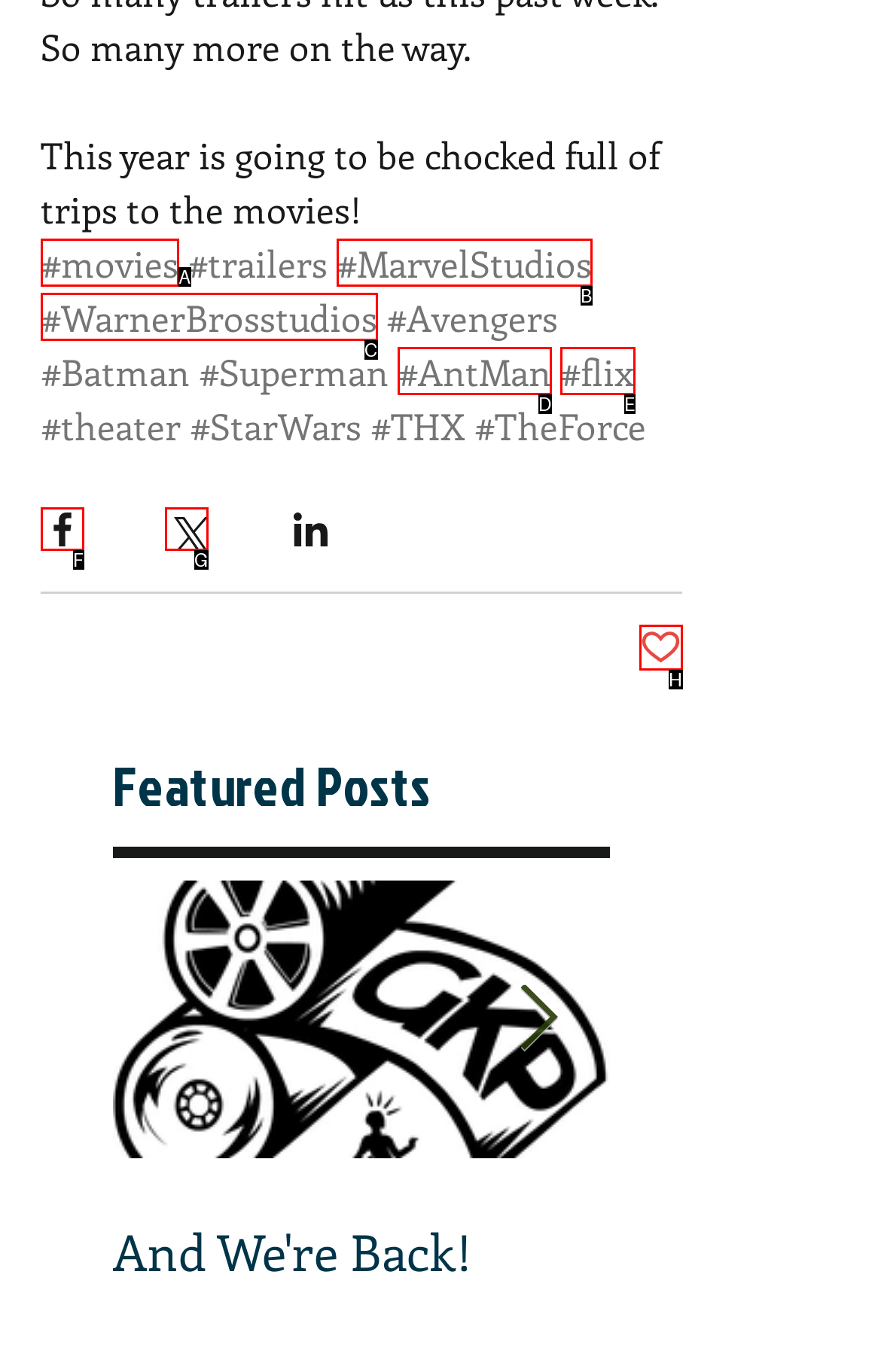Tell me which one HTML element best matches the description: #WarnerBrosstudios
Answer with the option's letter from the given choices directly.

C